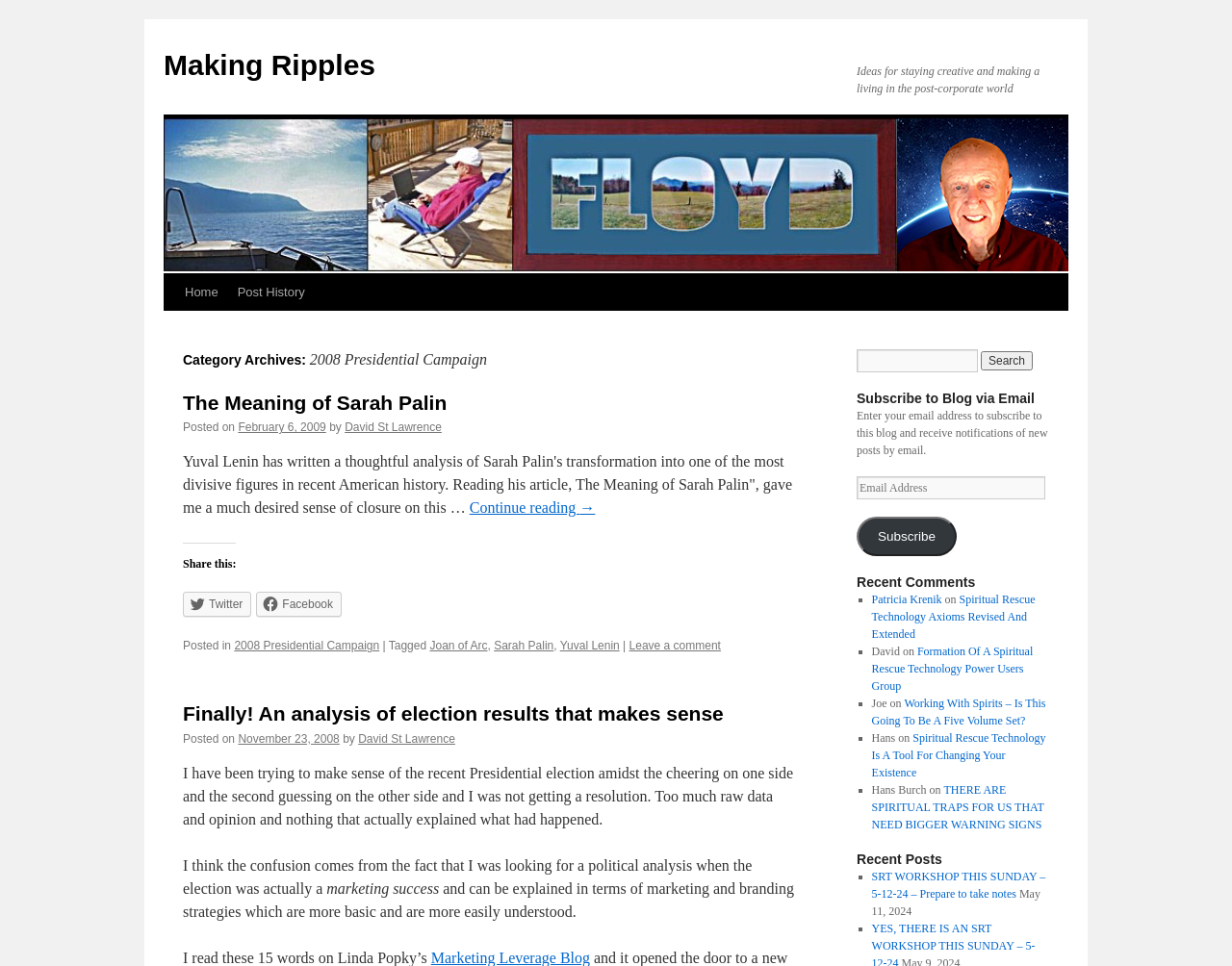Locate the bounding box coordinates of the clickable element to fulfill the following instruction: "Read the post about Sarah Palin". Provide the coordinates as four float numbers between 0 and 1 in the format [left, top, right, bottom].

[0.148, 0.405, 0.363, 0.428]